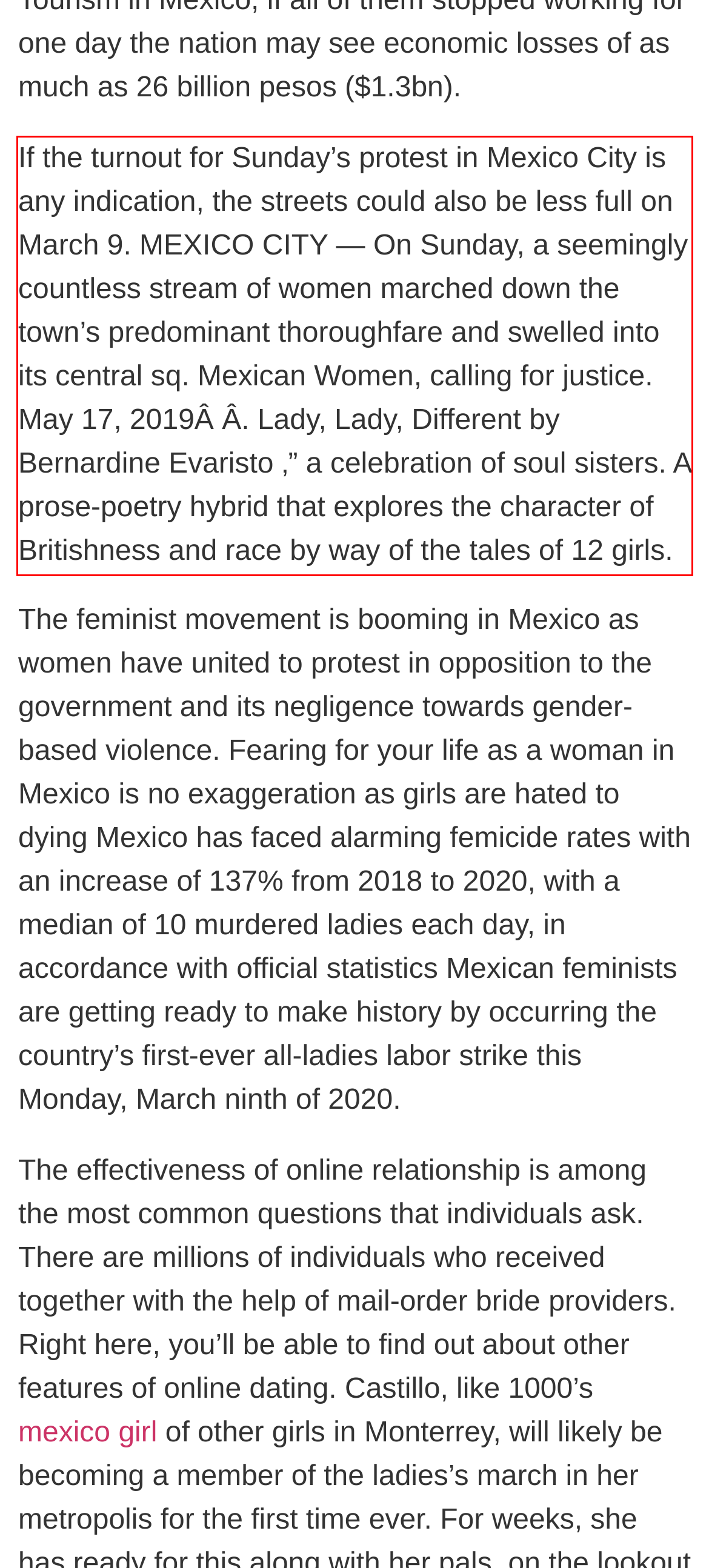Within the provided webpage screenshot, find the red rectangle bounding box and perform OCR to obtain the text content.

If the turnout for Sunday’s protest in Mexico City is any indication, the streets could also be less full on March 9. MEXICO CITY — On Sunday, a seemingly countless stream of women marched down the town’s predominant thoroughfare and swelled into its central sq. Mexican Women, calling for justice. May 17, 2019Â Â. Lady, Lady, Different by Bernardine Evaristo ‚” a celebration of soul sisters. A prose-poetry hybrid that explores the character of Britishness and race by way of the tales of 12 girls.